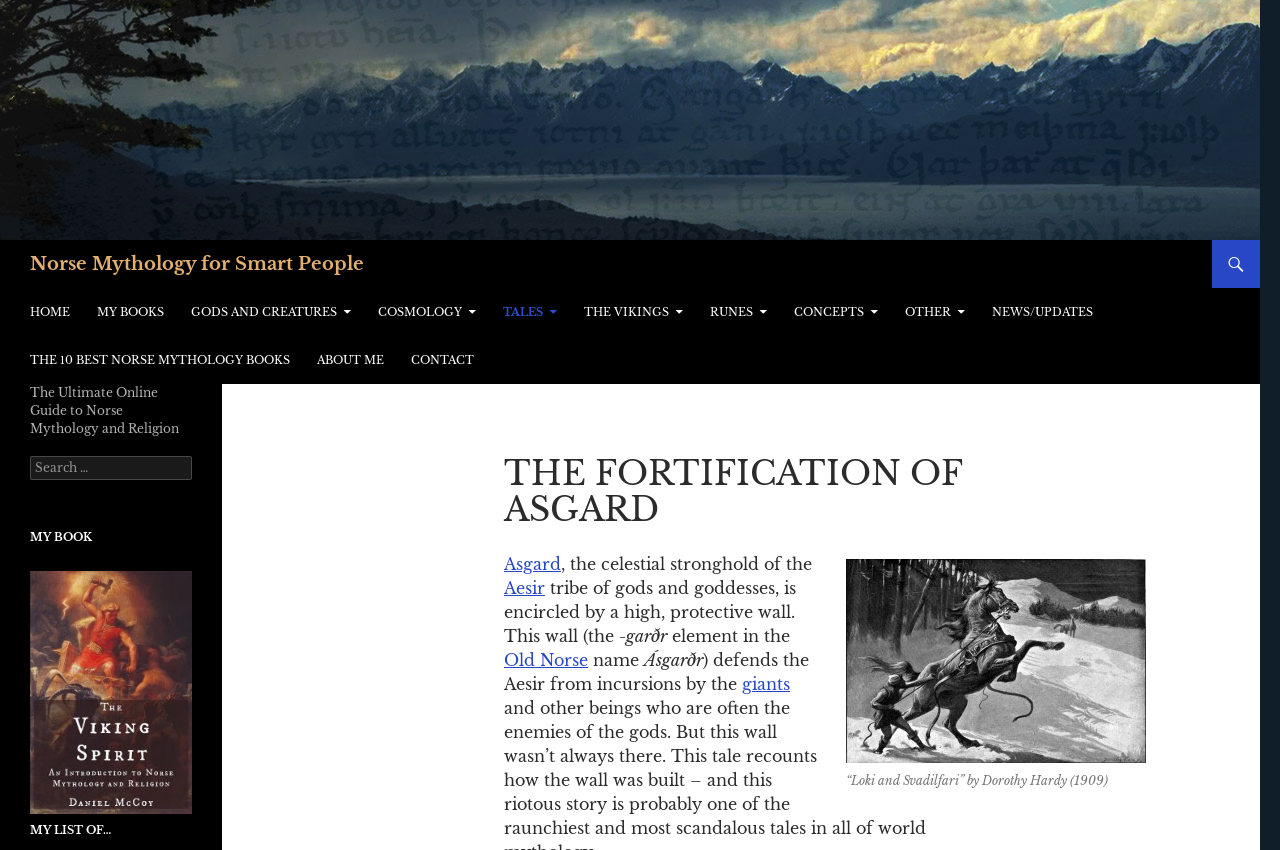Detail the various sections and features of the webpage.

This webpage is about Norse Mythology, with a focus on the fortification of Asgard. At the top, there is a logo and a navigation menu with links to various sections, including "Home", "My Books", "Gods and Creatures", and more. Below the navigation menu, there is a heading that reads "The Fortification of Asgard - Norse Mythology for Smart People".

The main content of the page is divided into two sections. On the left, there is a header with the title "THE FORTIFICATION OF ASGARD" and a figure with an image and a caption that reads "“Loki and Svadilfari” by Dorothy Hardy (1909)". Below the figure, there is a block of text that describes Asgard as the celestial stronghold of the Aesir tribe of gods and goddesses, surrounded by a high, protective wall.

On the right, there is a complementary section with a search bar at the top, where users can search for specific topics. Below the search bar, there are three headings: "The Ultimate Online Guide to Norse Mythology and Religion", "MY BOOK", and "MY LIST OF…". The "MY BOOK" section features an image of a book titled "The Viking Spirit Daniel McCoy".

Throughout the page, there are several links to other sections and articles, including "Asgard", "Aesir", "Old Norse", and "giants". The overall layout is organized, with clear headings and concise text, making it easy to navigate and find specific information about Norse Mythology.